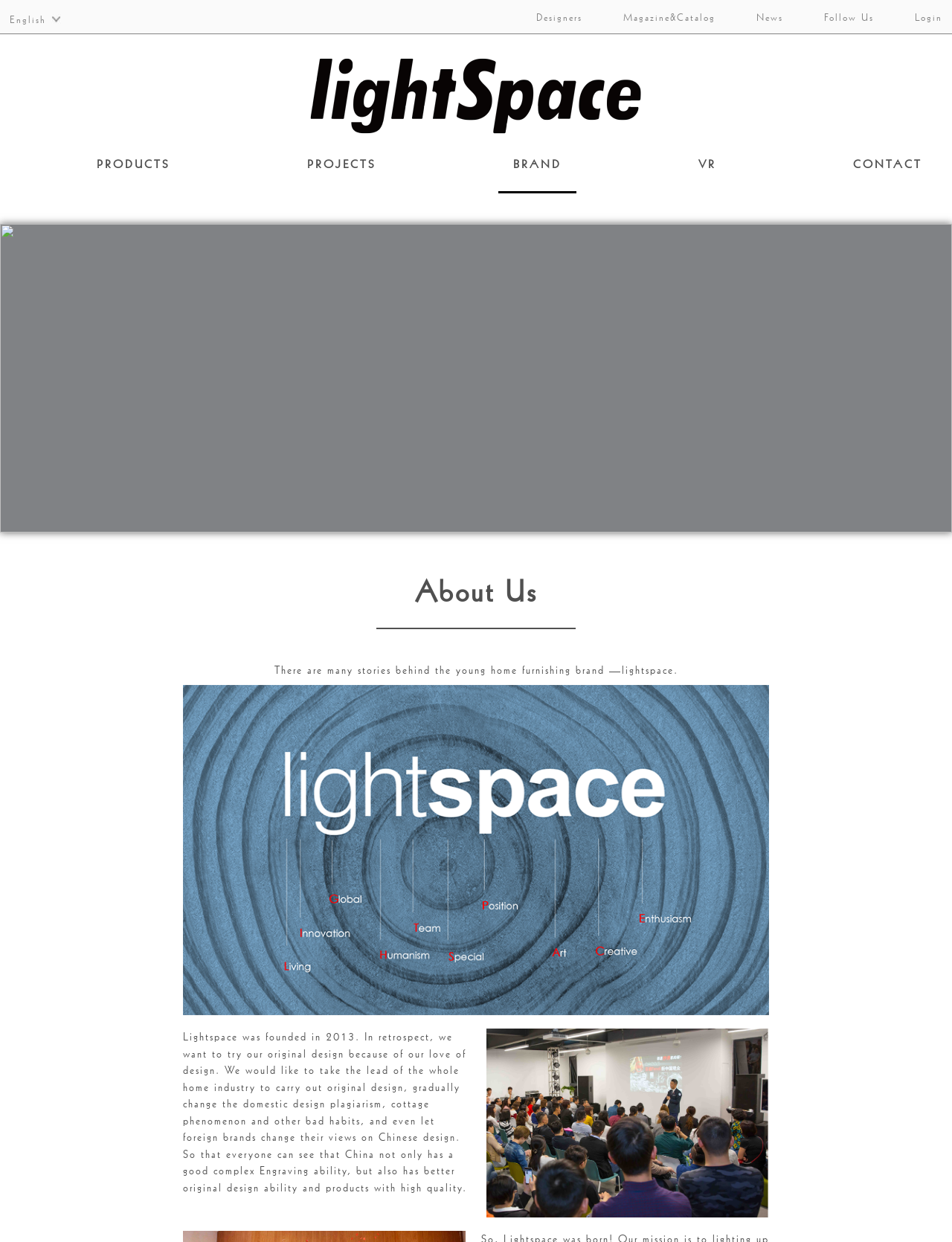Find the bounding box coordinates of the element you need to click on to perform this action: 'Click on the 'CONTACT' link'. The coordinates should be represented by four float values between 0 and 1, in the format [left, top, right, bottom].

[0.465, 0.114, 0.969, 0.162]